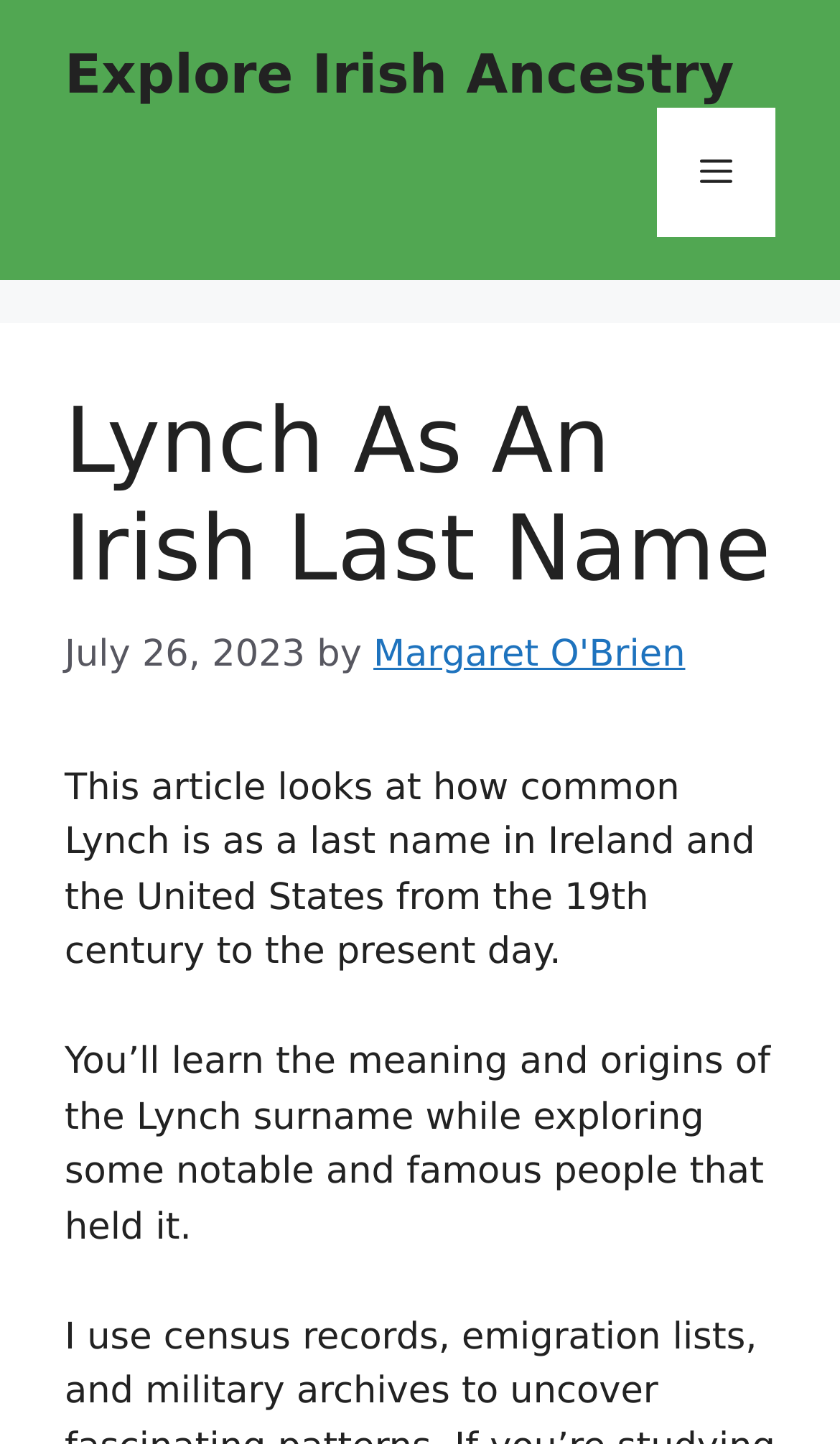What is the date of the article? Analyze the screenshot and reply with just one word or a short phrase.

July 26, 2023